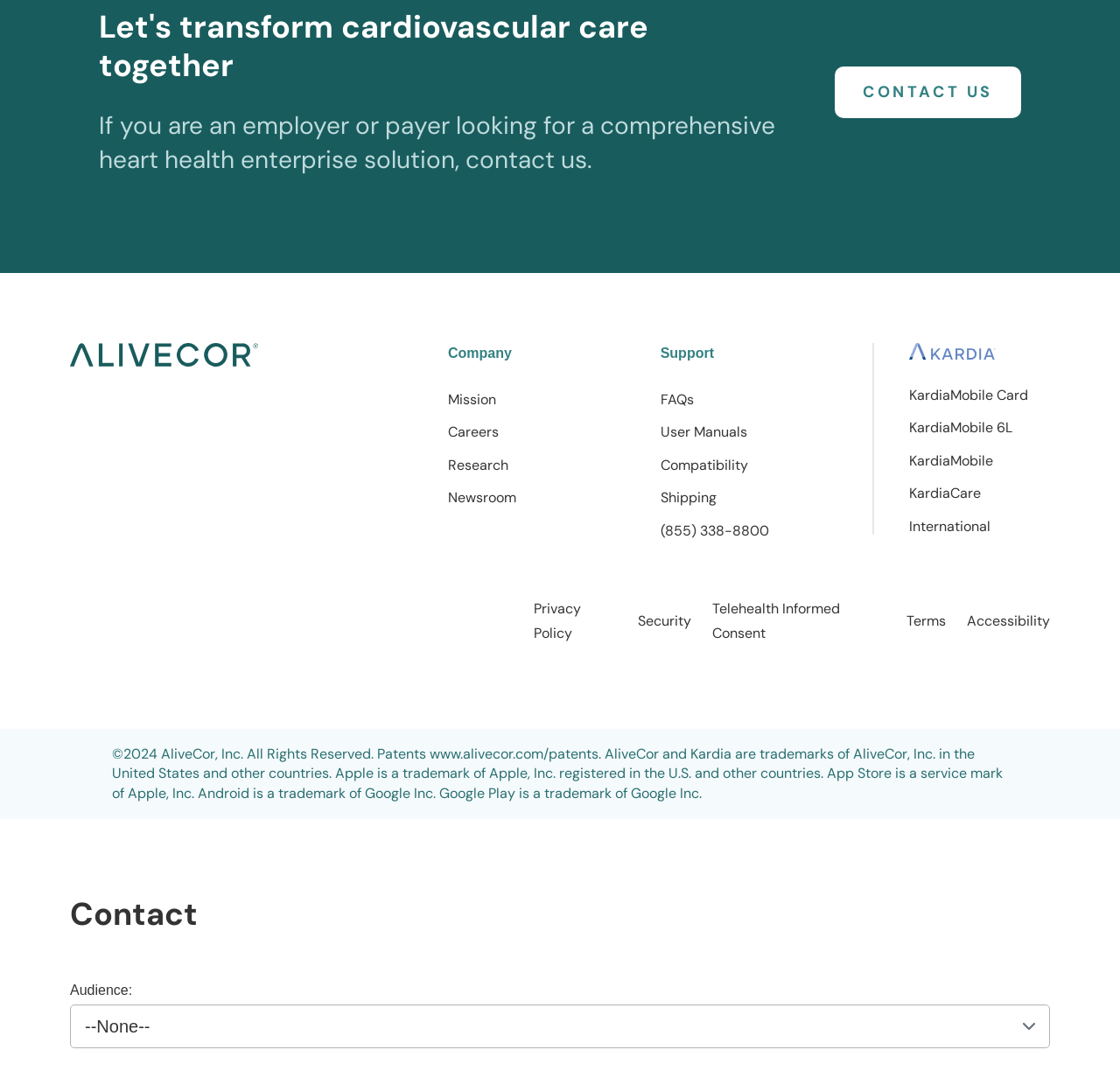Please identify the bounding box coordinates of the area that needs to be clicked to fulfill the following instruction: "Click the 'Company' button."

[0.4, 0.318, 0.558, 0.338]